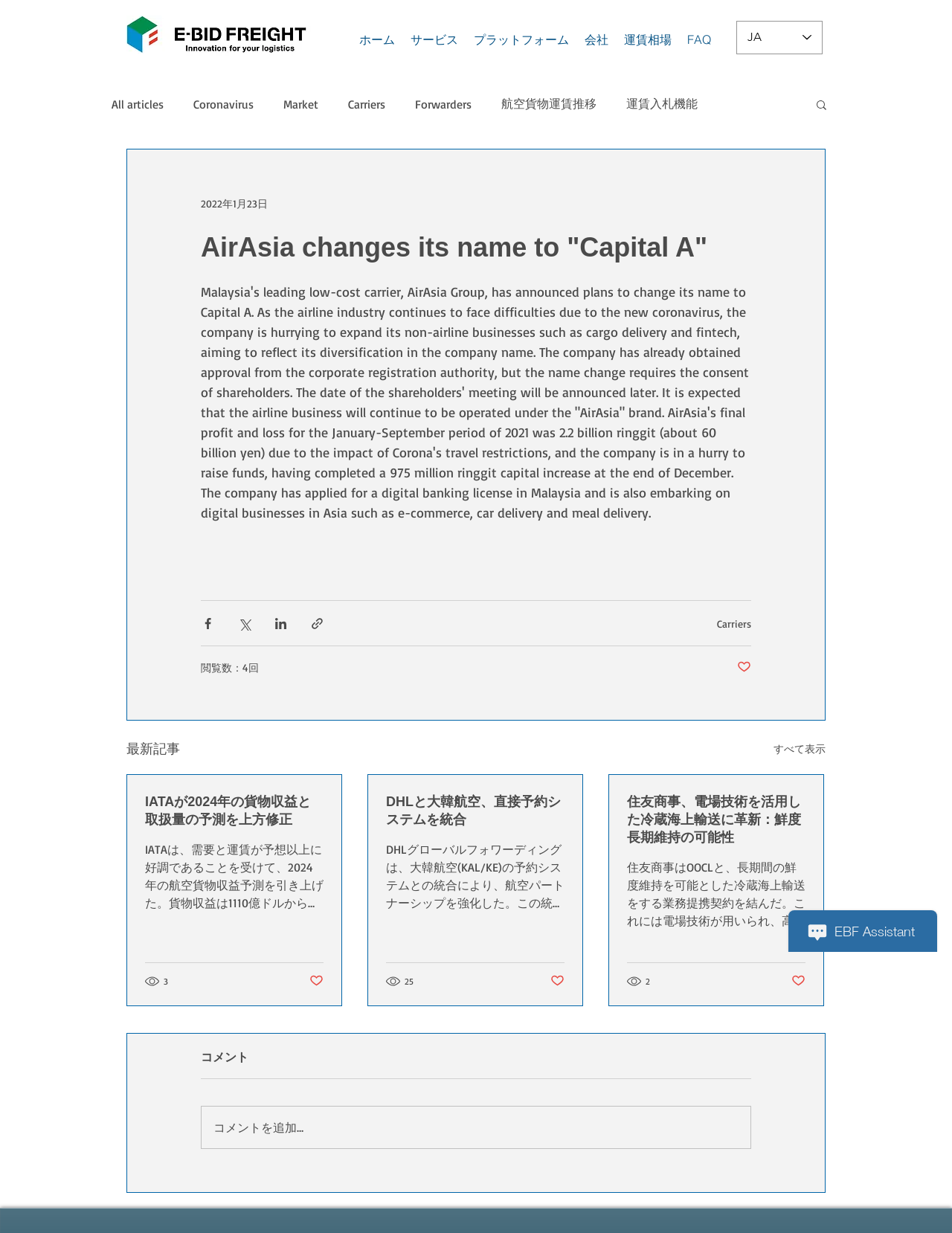Please provide the main heading of the webpage content.

AirAsia changes its name to "Capital A"